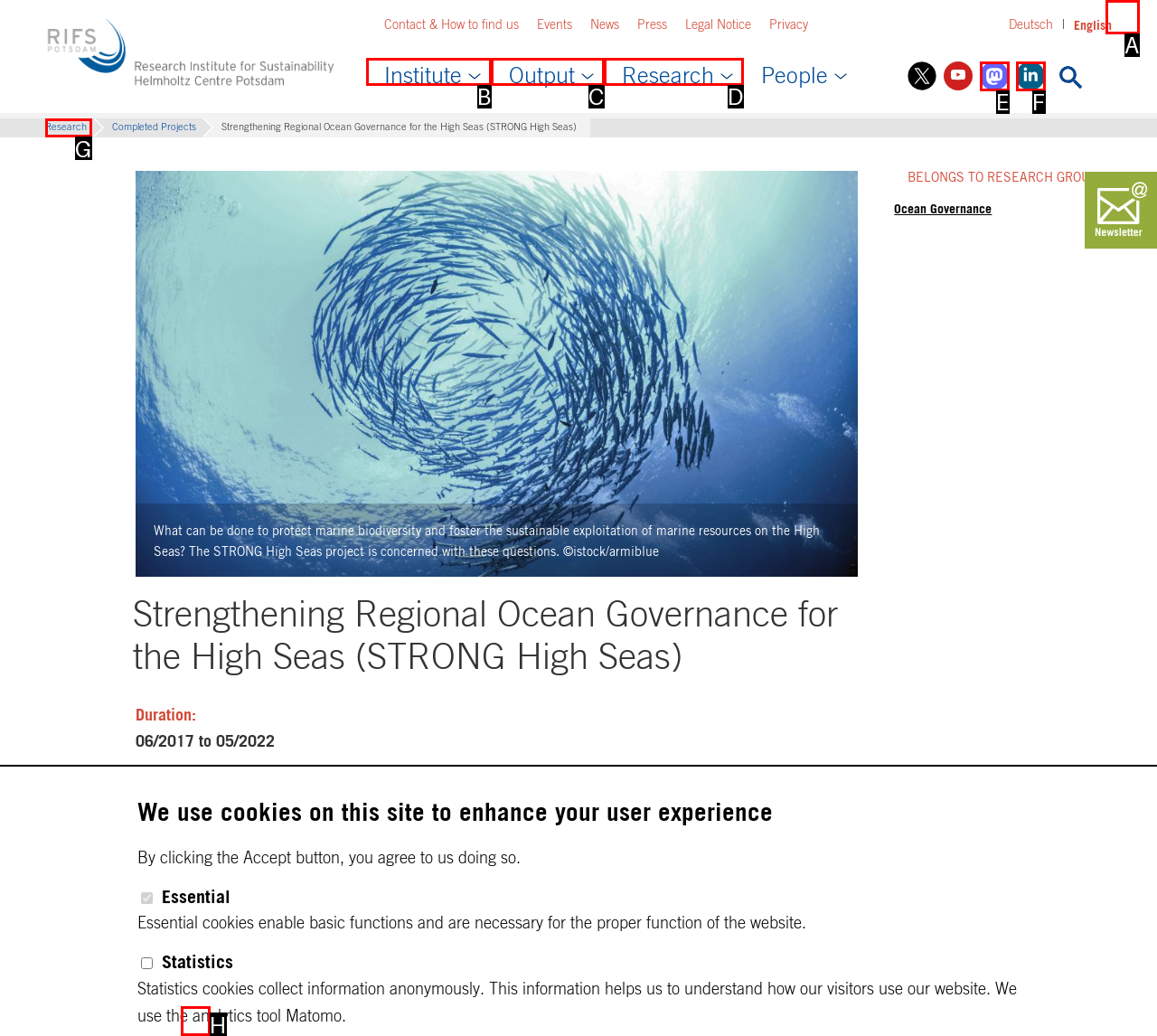Using the description: Back to top, find the HTML element that matches it. Answer with the letter of the chosen option.

A